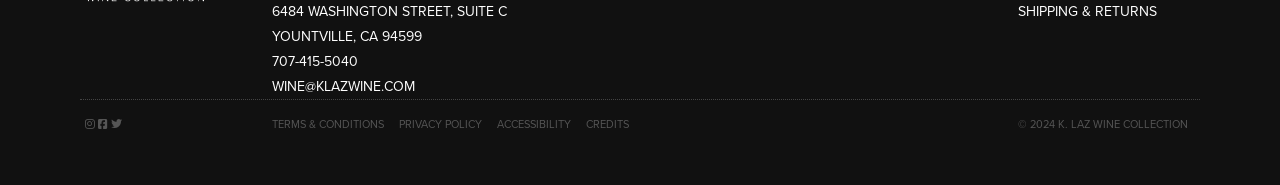Respond to the question with just a single word or phrase: 
How many social media links are available on the webpage?

3